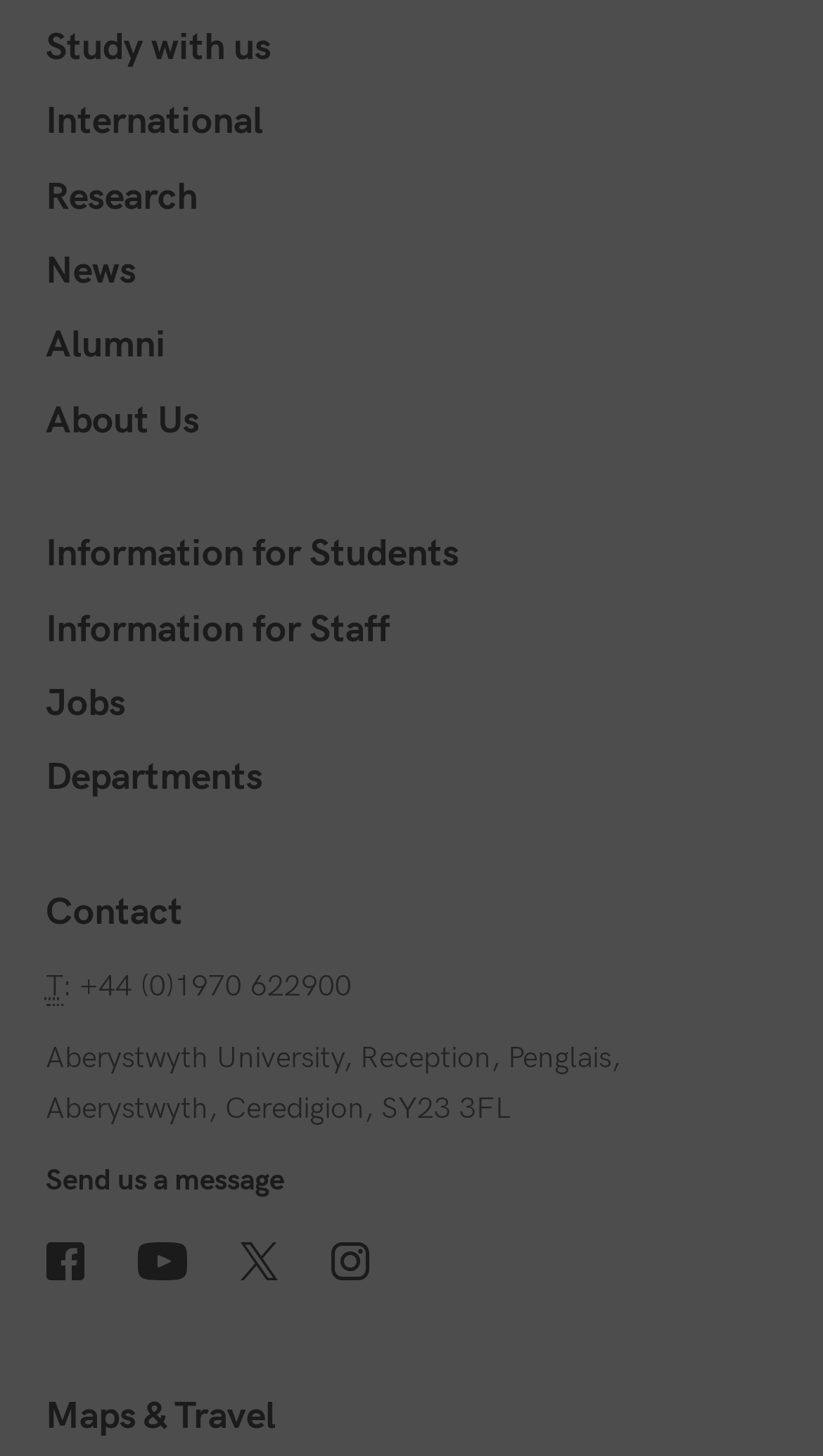Using the provided element description, identify the bounding box coordinates as (top-left x, top-left y, bottom-right x, bottom-right y). Ensure all values are between 0 and 1. Description: About Us

[0.056, 0.271, 0.243, 0.302]